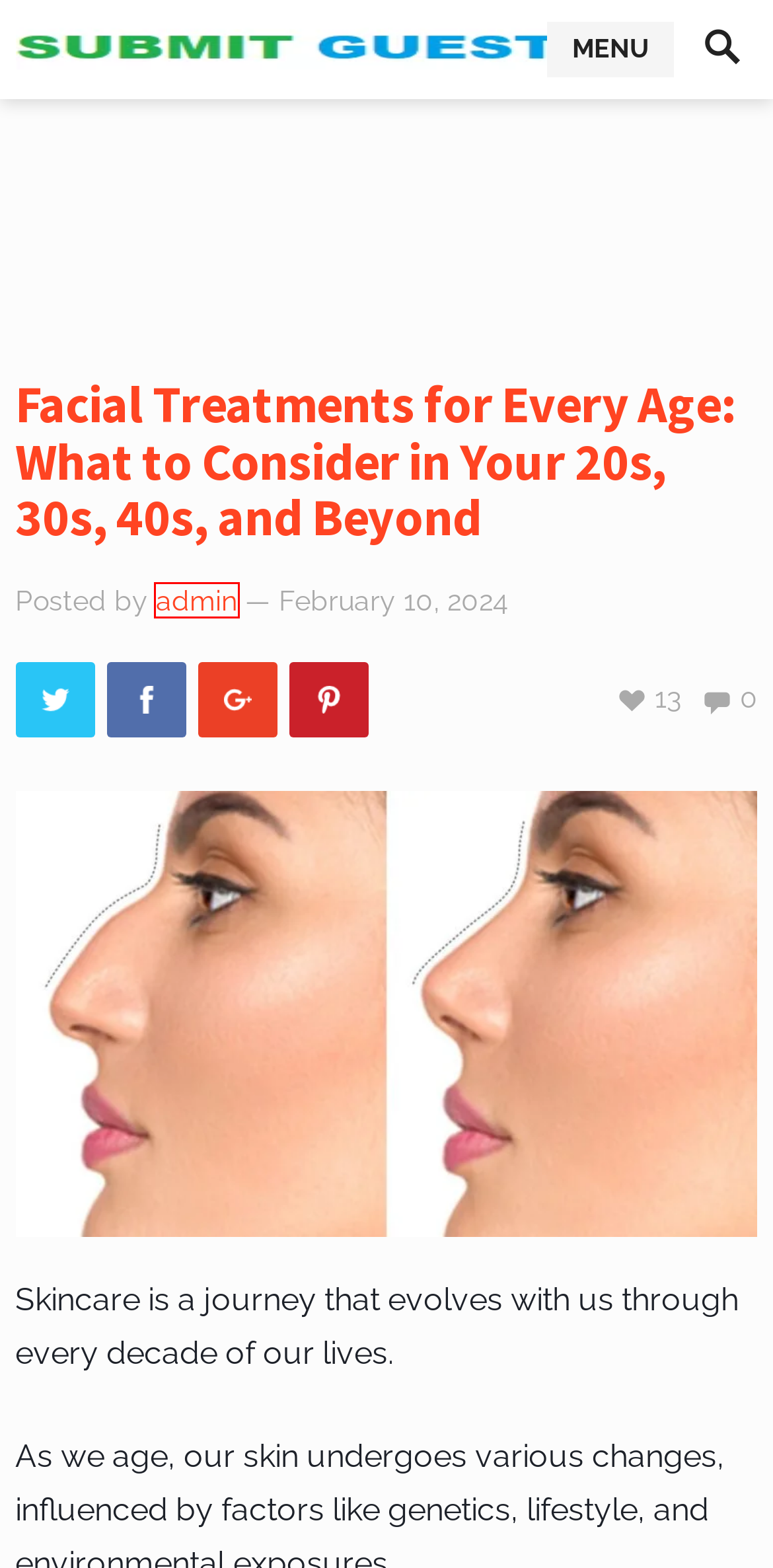Review the screenshot of a webpage that includes a red bounding box. Choose the most suitable webpage description that matches the new webpage after clicking the element within the red bounding box. Here are the candidates:
A. The Ultimate Guide To Instagram For Fashion
B. How to Save Money on Tyres: Tips from Top Tyre Shop Experts
C. 5 Things to Consider When Choosing a Dental Clinic
D. Stay Competitive: How Falcon Invoice Discounting Can Help Your
E. Declutter Your Life: Top Tips for Using a Skip Bin Effectively
F. Best guest posting sites | High Do-Follow write for us general
G. Here Are 5 Smart Devices to Make Life Easier for You Lazy Souls
H. Facials for Every Skin Concern in Cairns - Custom Treatments
 – ALLSKYN

F